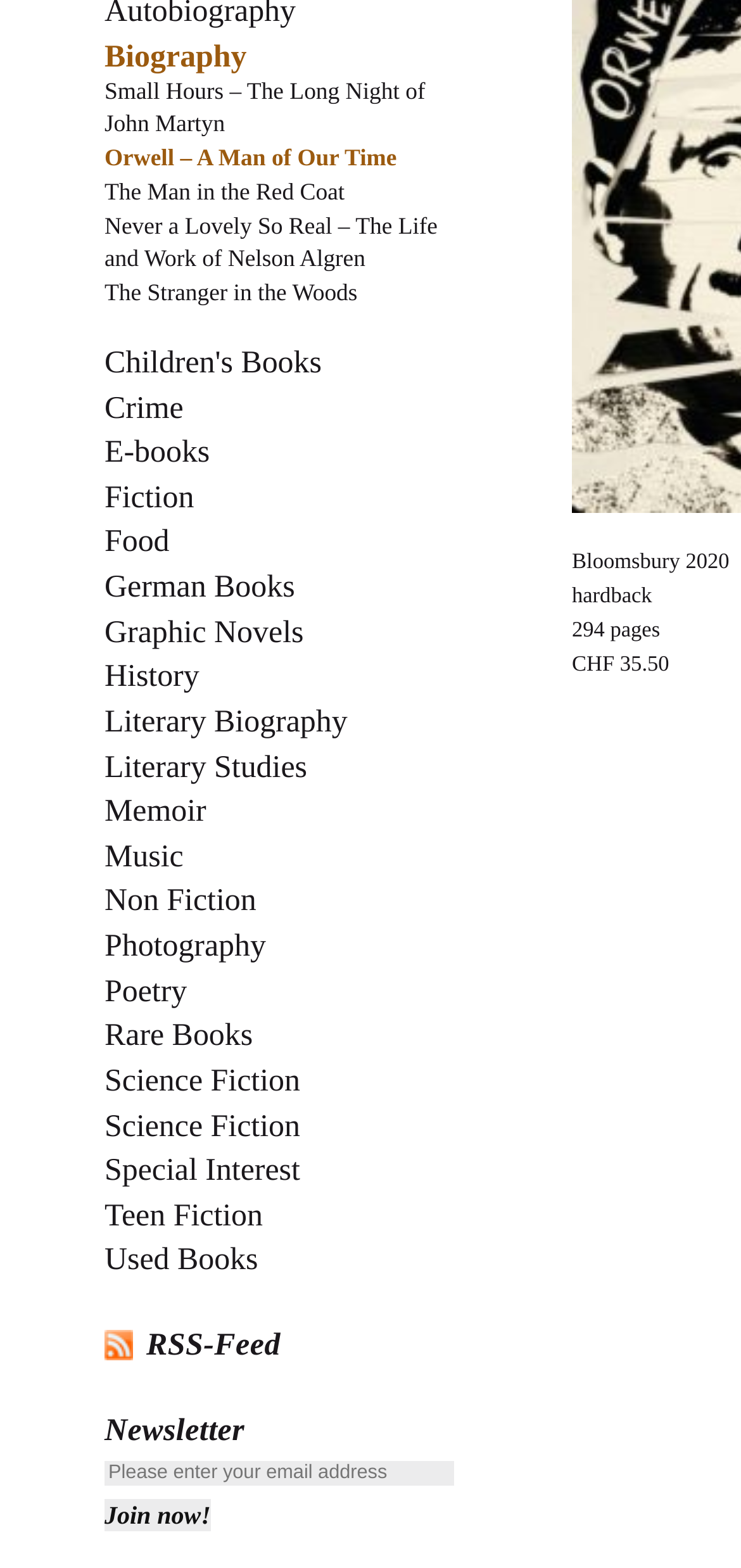Identify the bounding box coordinates of the HTML element based on this description: "name="Join now!" value="Join now!"".

[0.141, 0.955, 0.284, 0.976]